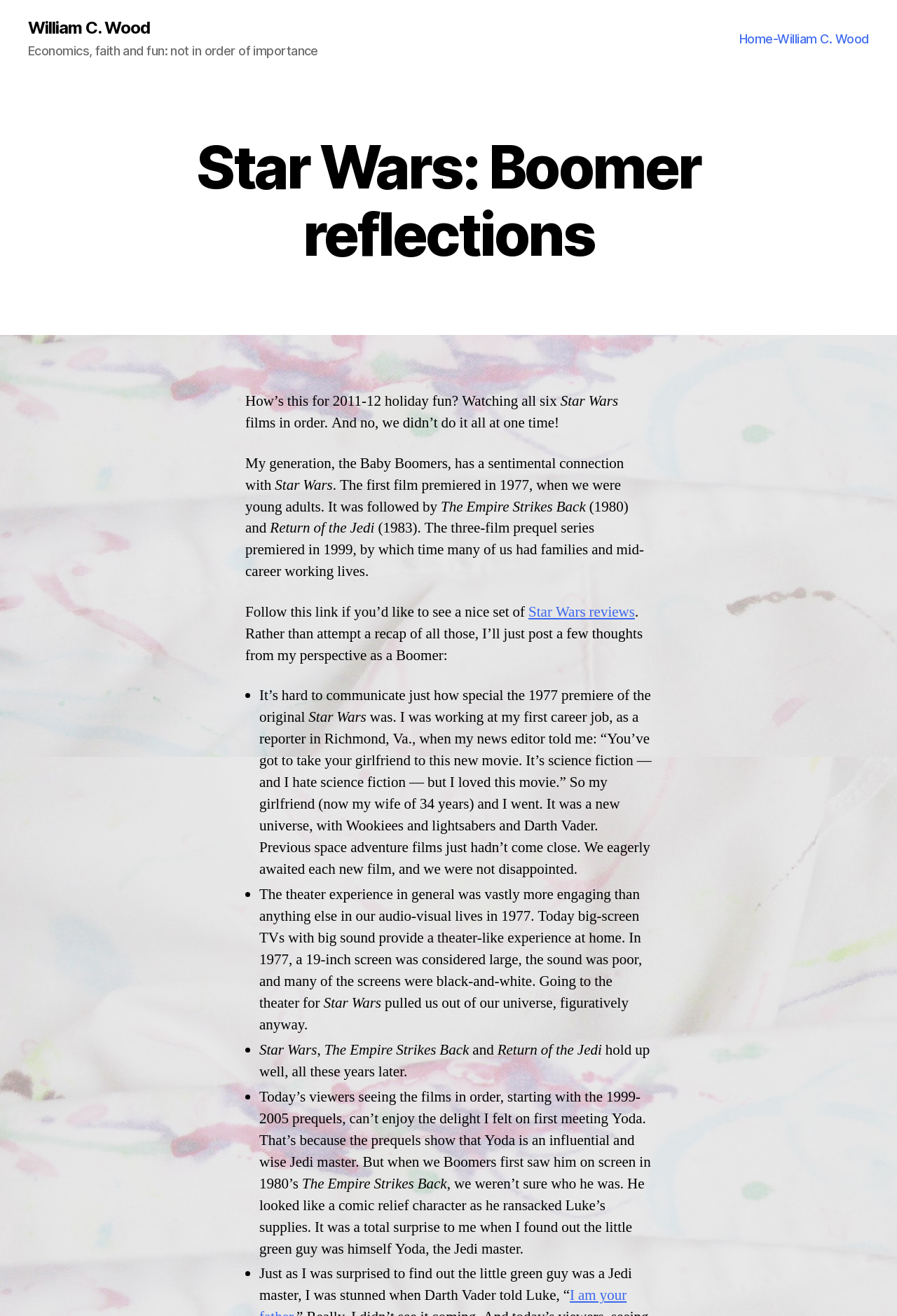What is the year when the author first watched Star Wars?
Answer with a single word or short phrase according to what you see in the image.

1977